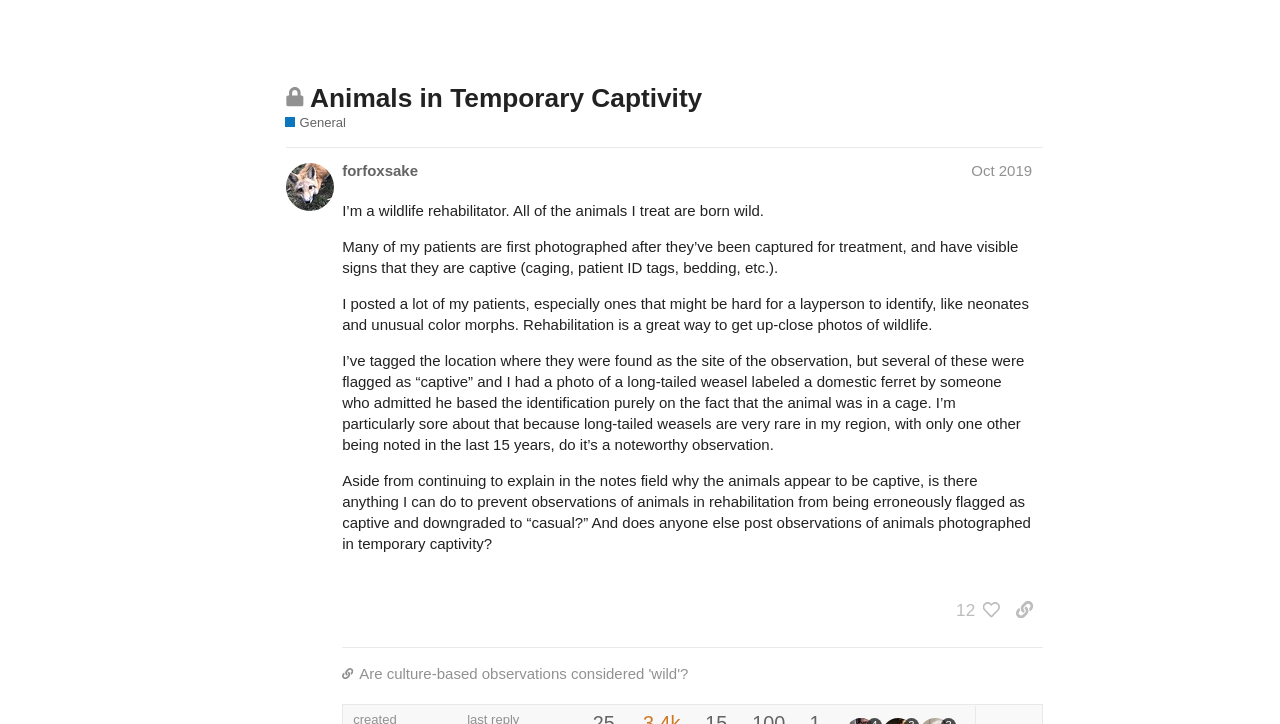Can you find and provide the main heading text of this webpage?

Animals in Temporary Captivity